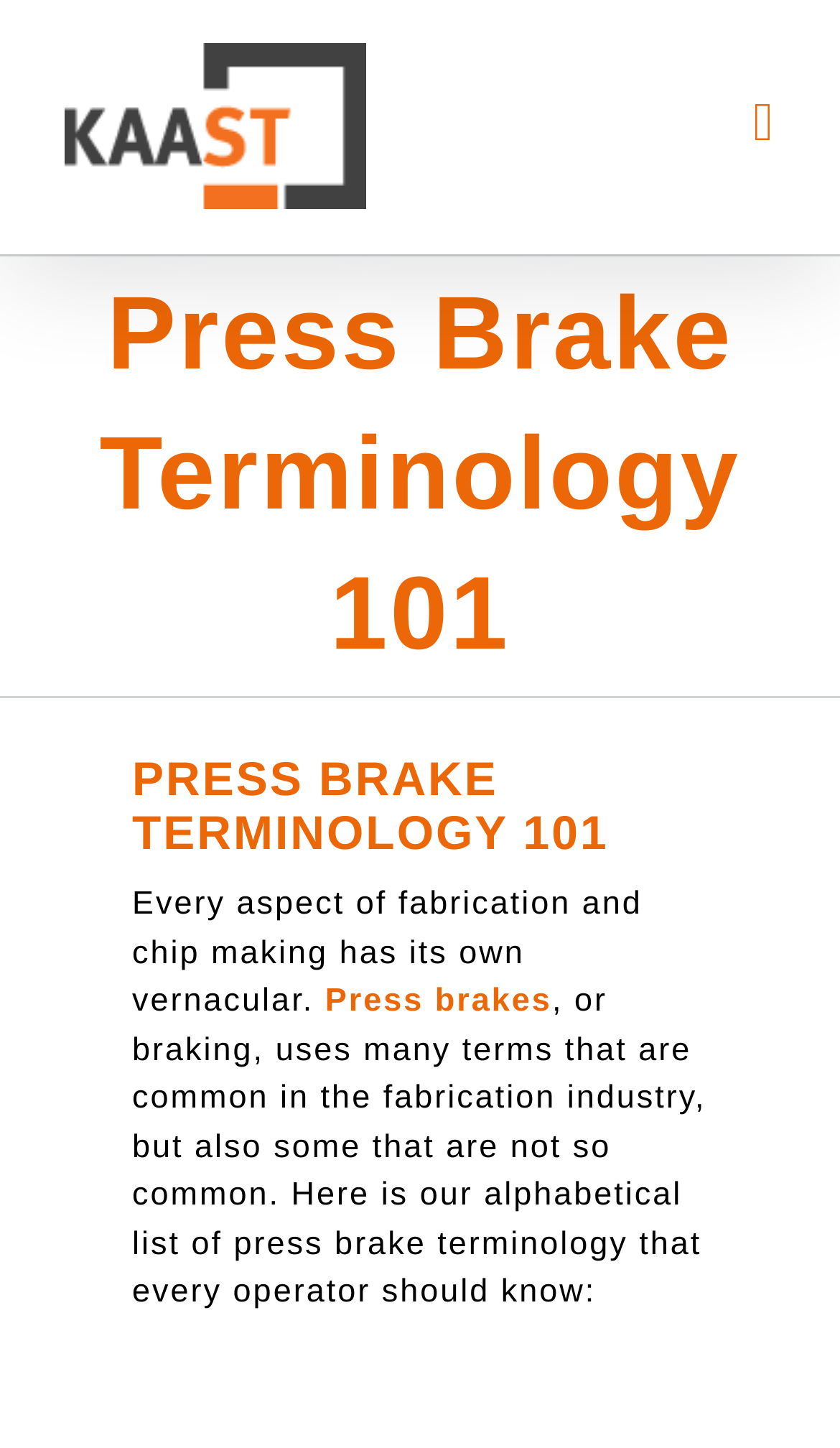Given the webpage screenshot, identify the bounding box of the UI element that matches this description: "Go to Top".

[0.695, 0.878, 0.808, 0.943]